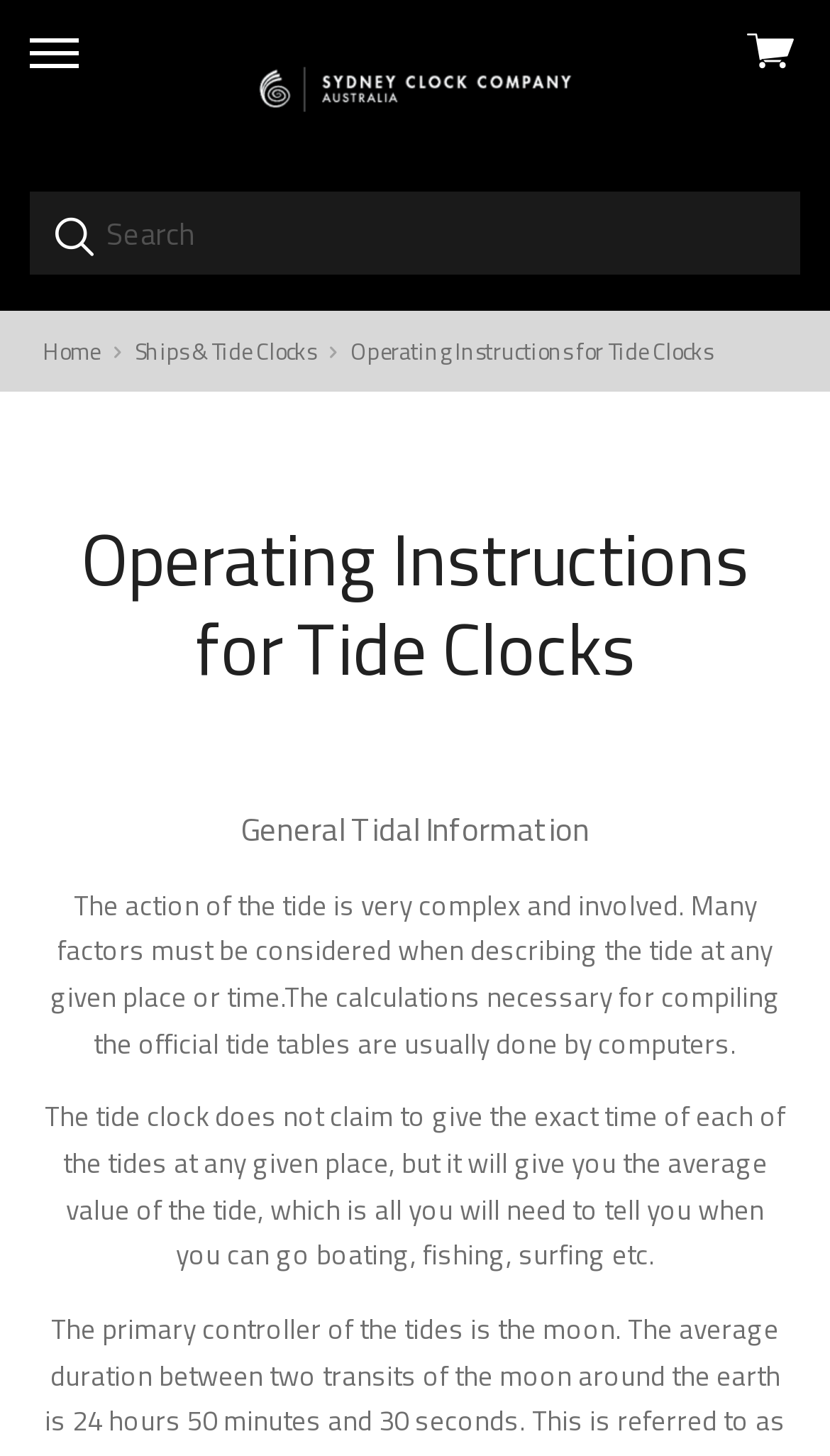Provide a one-word or brief phrase answer to the question:
What is the company name?

The Sydney Clock Company